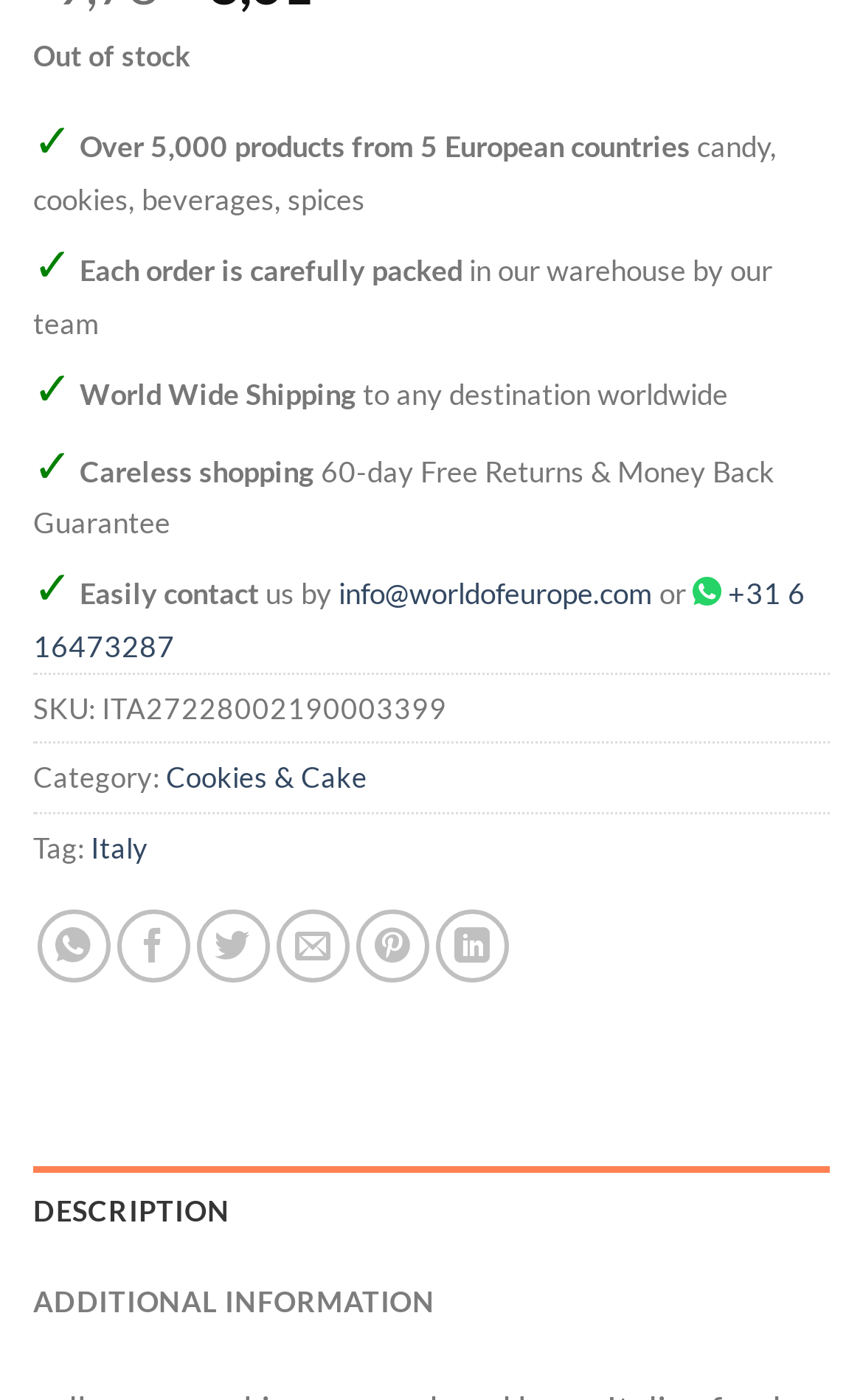Determine the coordinates of the bounding box that should be clicked to complete the instruction: "Contact us by email". The coordinates should be represented by four float numbers between 0 and 1: [left, top, right, bottom].

[0.392, 0.411, 0.756, 0.437]